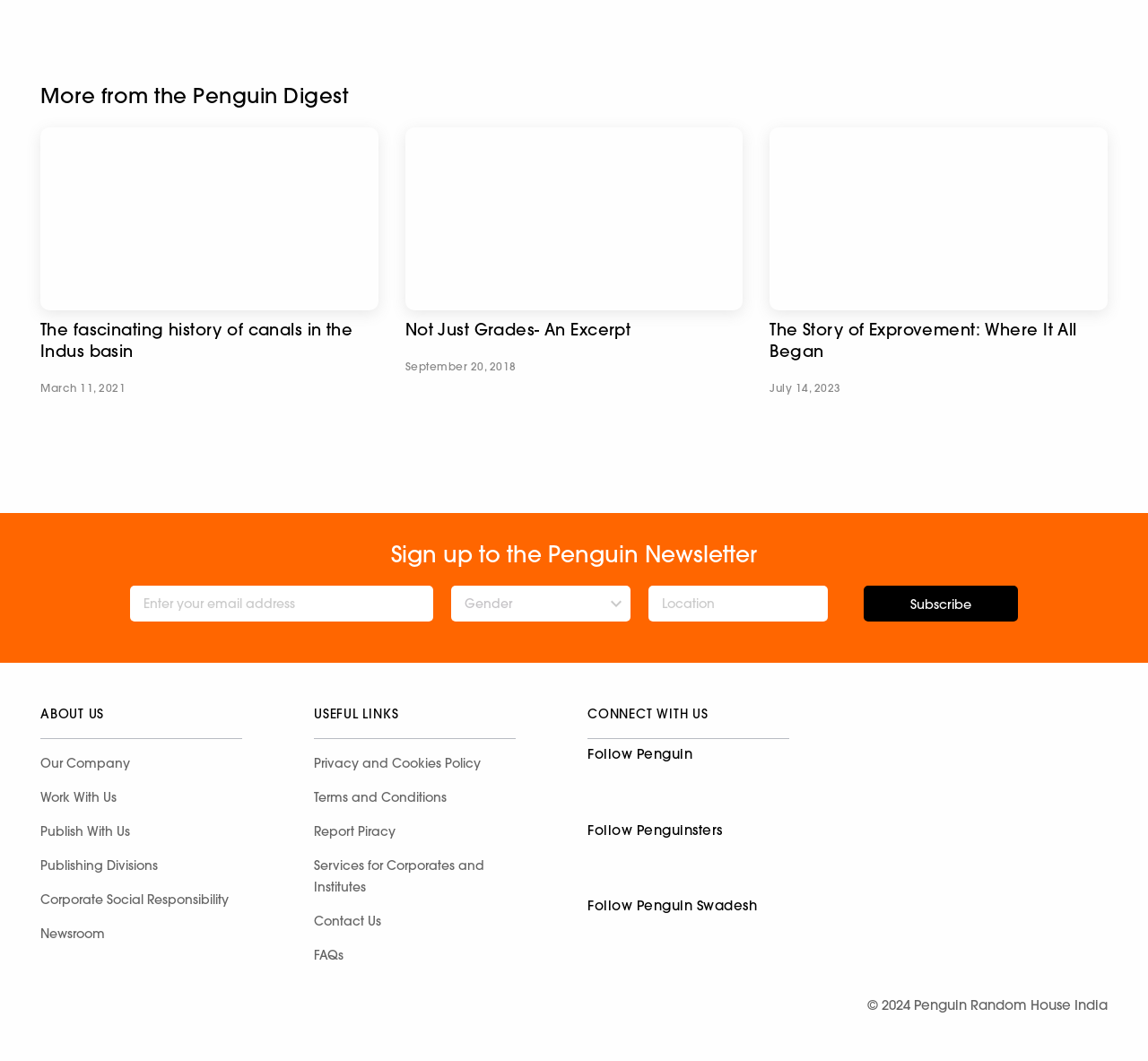Locate the bounding box of the user interface element based on this description: "Services for Corporates and Institutes".

[0.273, 0.8, 0.449, 0.852]